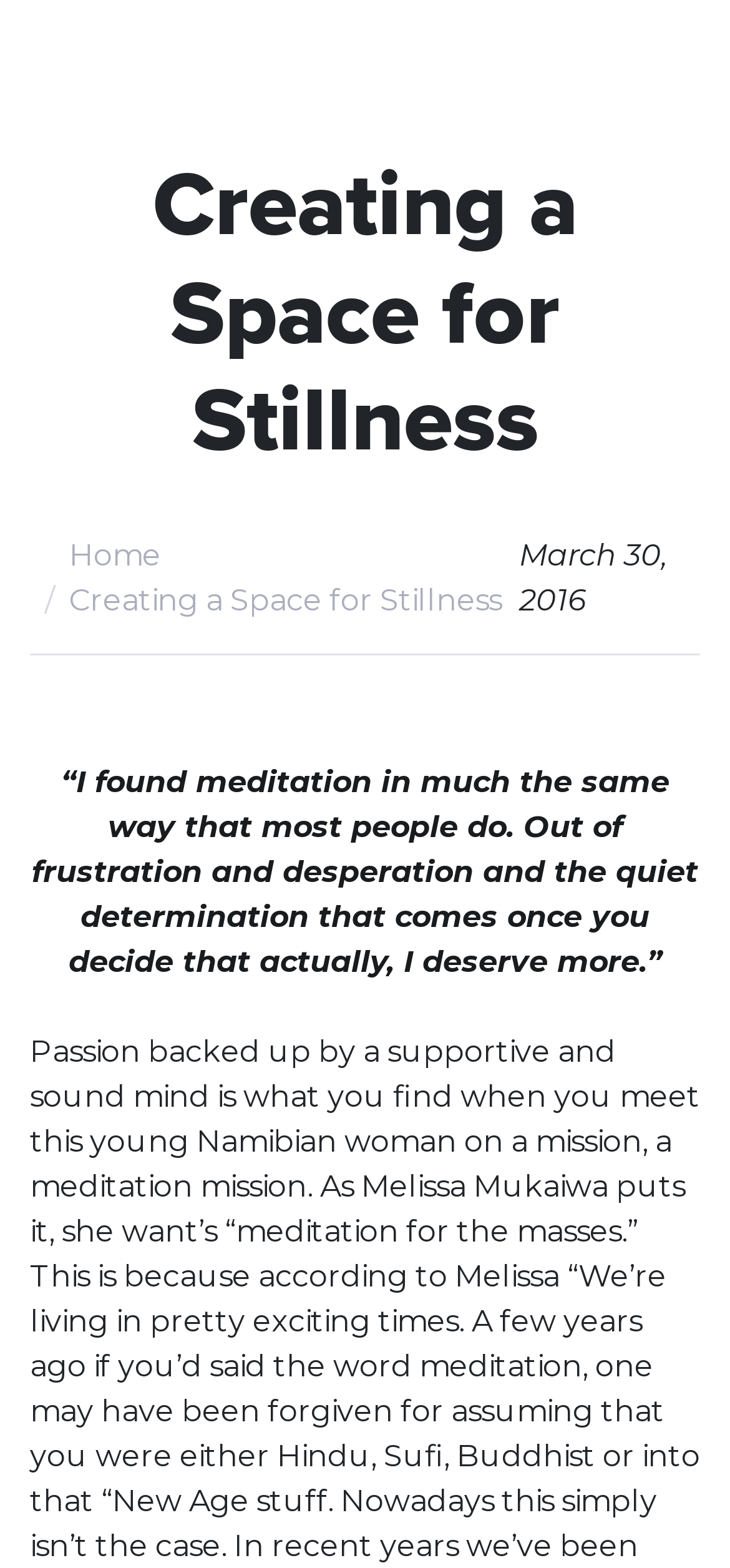Write an exhaustive caption that covers the webpage's main aspects.

The webpage is titled "Creating a Space for Stillness - 99FM - Your Inspiration Station". At the top, there is a heading with the same title, "Creating a Space for Stillness", which takes up most of the width of the page. Below the heading, there is a navigation section, also known as a breadcrumb, which contains a link to "Ionic Icons - Shock Theme 1.0 Home" accompanied by a small image of the Ionic Icons - Shock Theme 1.0 icon. To the right of the link, there is a static text "Creating a Space for Stillness". 

Next to the navigation section, there is a date "March 30, 2016" in a slightly emphasized format. Below these elements, there is a paragraph of text that starts with "“I found meditation in much the same way that most people do. Out of frustration and desperation and the quiet determination that comes once you decide that actually, I deserve more.”", which takes up most of the width of the page.